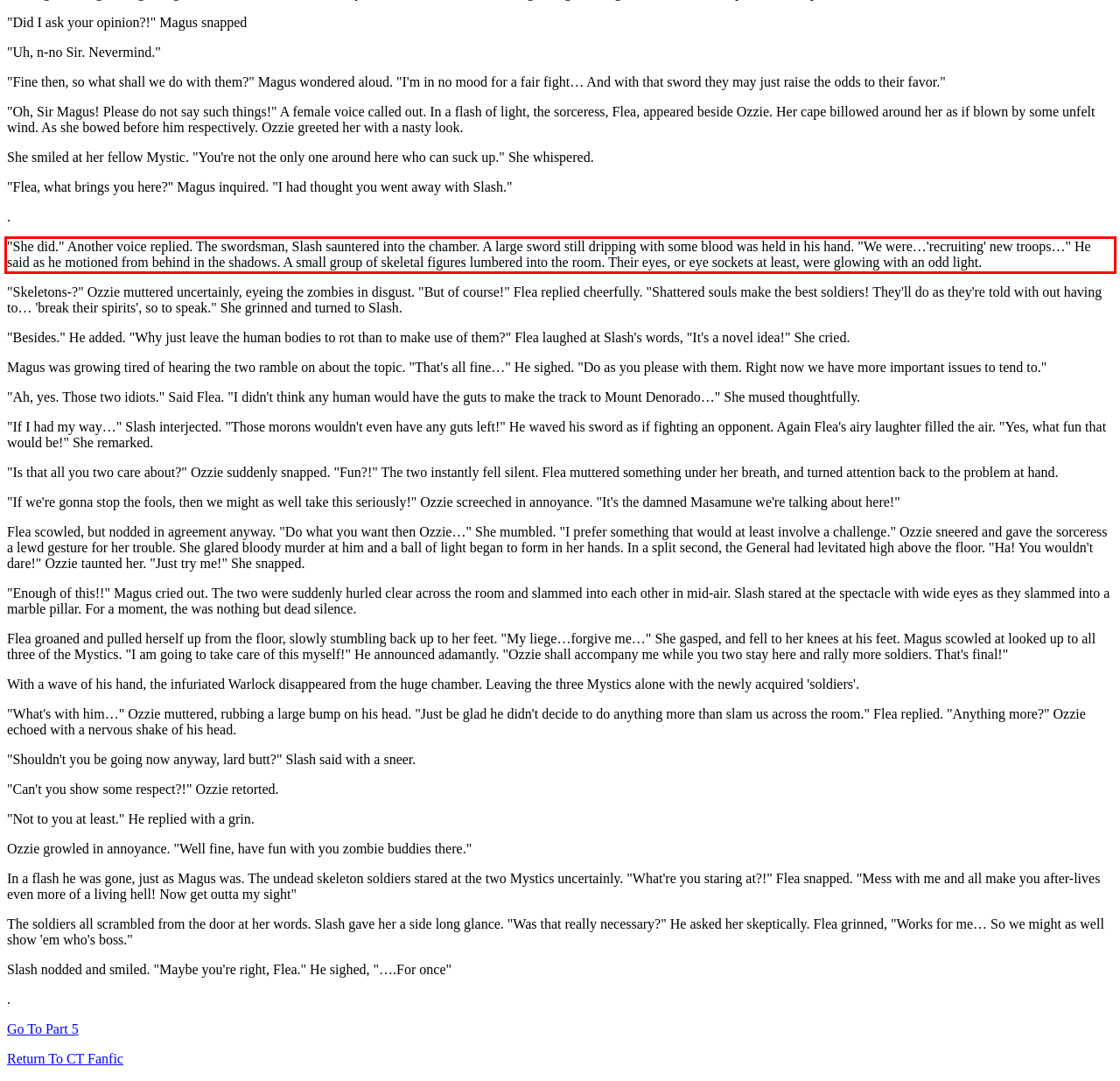Identify and extract the text within the red rectangle in the screenshot of the webpage.

"She did." Another voice replied. The swordsman, Slash sauntered into the chamber. A large sword still dripping with some blood was held in his hand. "We were…'recruiting' new troops…" He said as he motioned from behind in the shadows. A small group of skeletal figures lumbered into the room. Their eyes, or eye sockets at least, were glowing with an odd light.